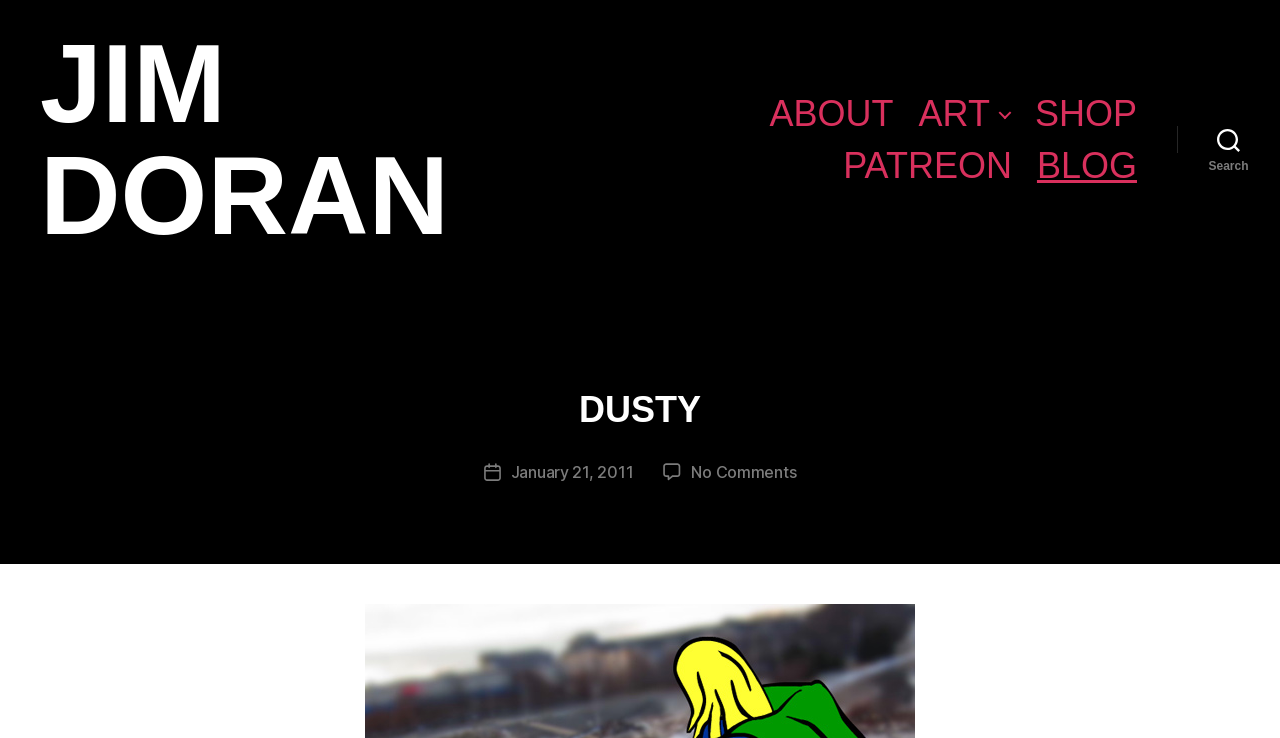Please specify the coordinates of the bounding box for the element that should be clicked to carry out this instruction: "go to about page". The coordinates must be four float numbers between 0 and 1, formatted as [left, top, right, bottom].

[0.601, 0.125, 0.698, 0.184]